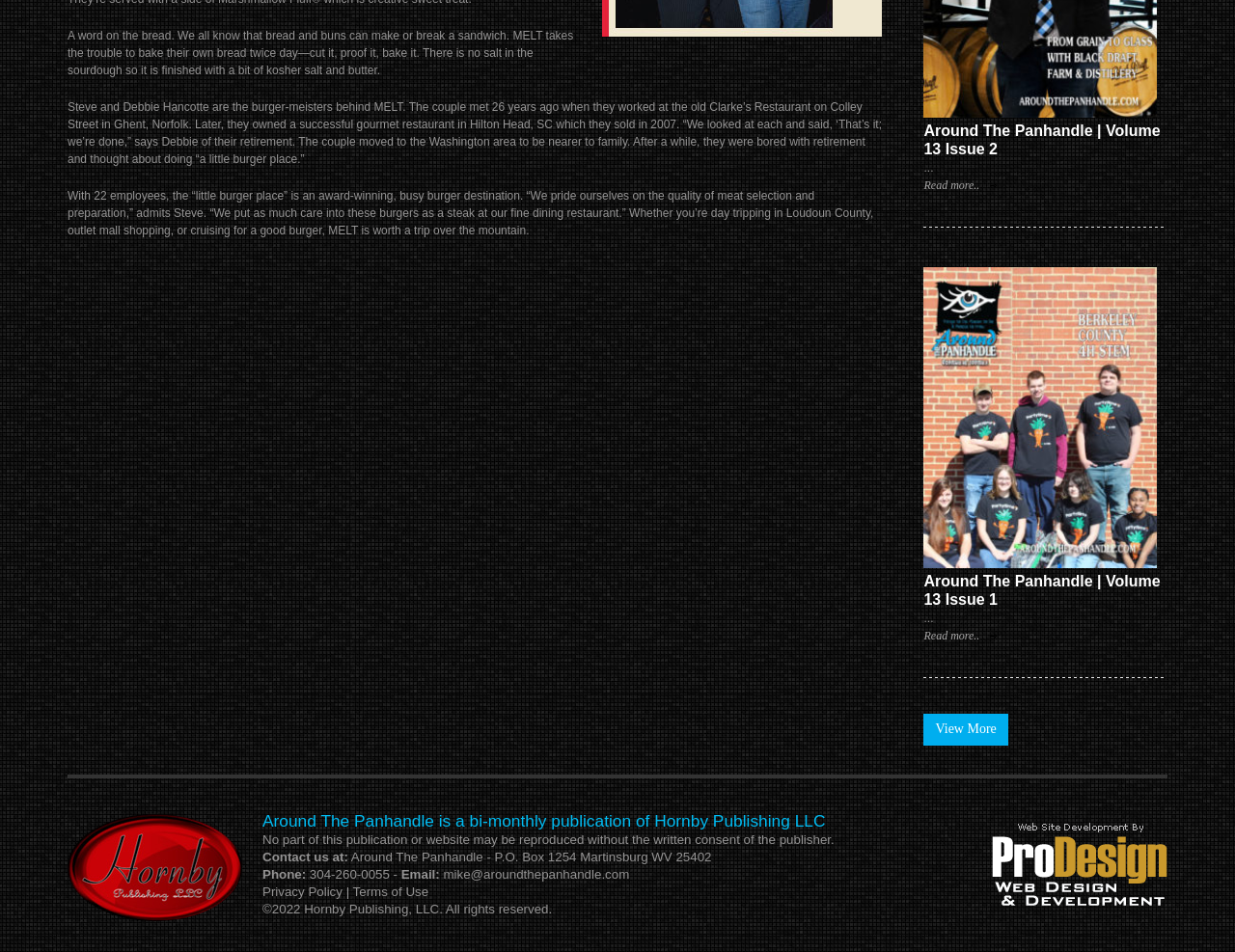What is the copyright year of the webpage?
Carefully examine the image and provide a detailed answer to the question.

The copyright year is mentioned at the bottom of the webpage, where it says '©2022 Hornby Publishing, LLC. All rights reserved.'